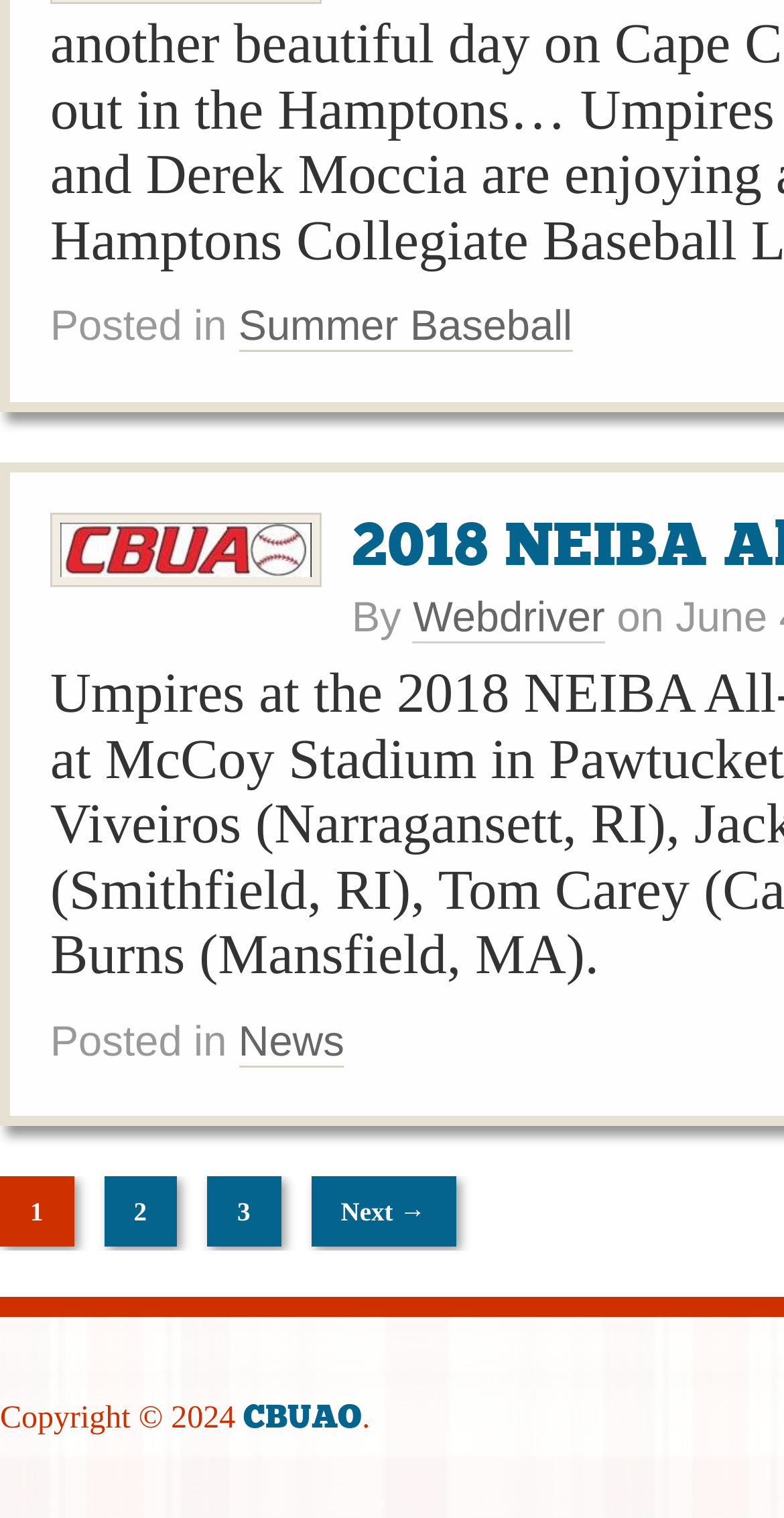Predict the bounding box for the UI component with the following description: "3".

[0.264, 0.775, 0.358, 0.822]